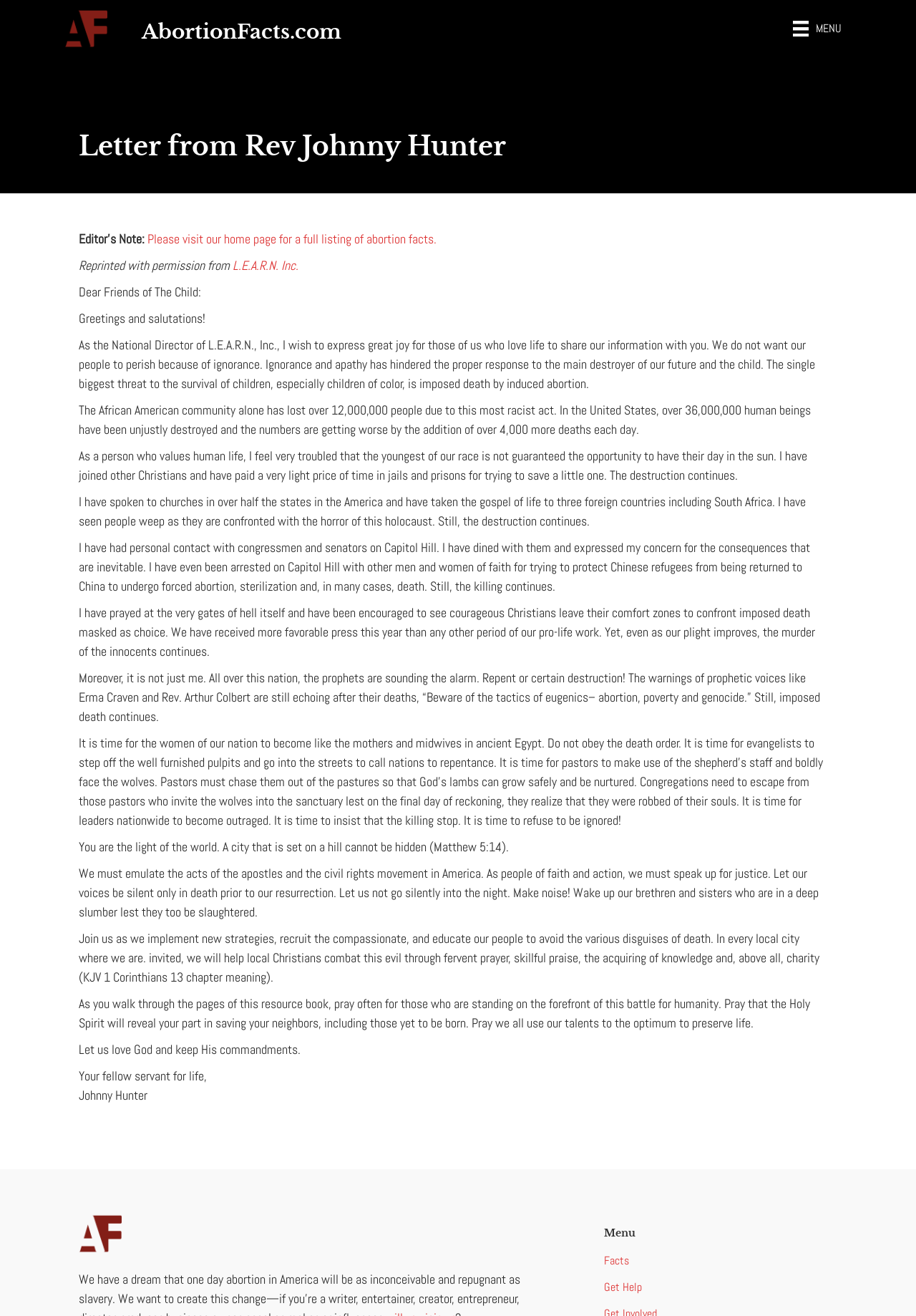Give a detailed explanation of the elements present on the webpage.

This webpage is a letter from Rev. Johnny Hunter, the National Director of L.E.A.R.N., Inc., discussing the issue of abortion. At the top of the page, there is a logo of AbortionFacts.com, a link to the website's home page, and a menu button on the right side. Below the logo, there is a heading that reads "Letter from Rev Johnny Hunter" followed by an editor's note and a statement about reprinting the content with permission from L.E.A.R.N. Inc.

The main content of the letter is a lengthy text that spans multiple paragraphs, occupying most of the page. The text discusses the issue of abortion, its impact on the African American community, and the importance of taking action to protect human life. The author shares their personal experiences, including being arrested on Capitol Hill, and expresses their concerns about the consequences of ignoring the issue.

Throughout the text, there are no images, but there are several links to other pages on the website, including the home page and pages about facts and getting help. At the bottom of the page, there is a menu with links to different sections of the website. The overall layout of the page is simple, with a focus on the text content.